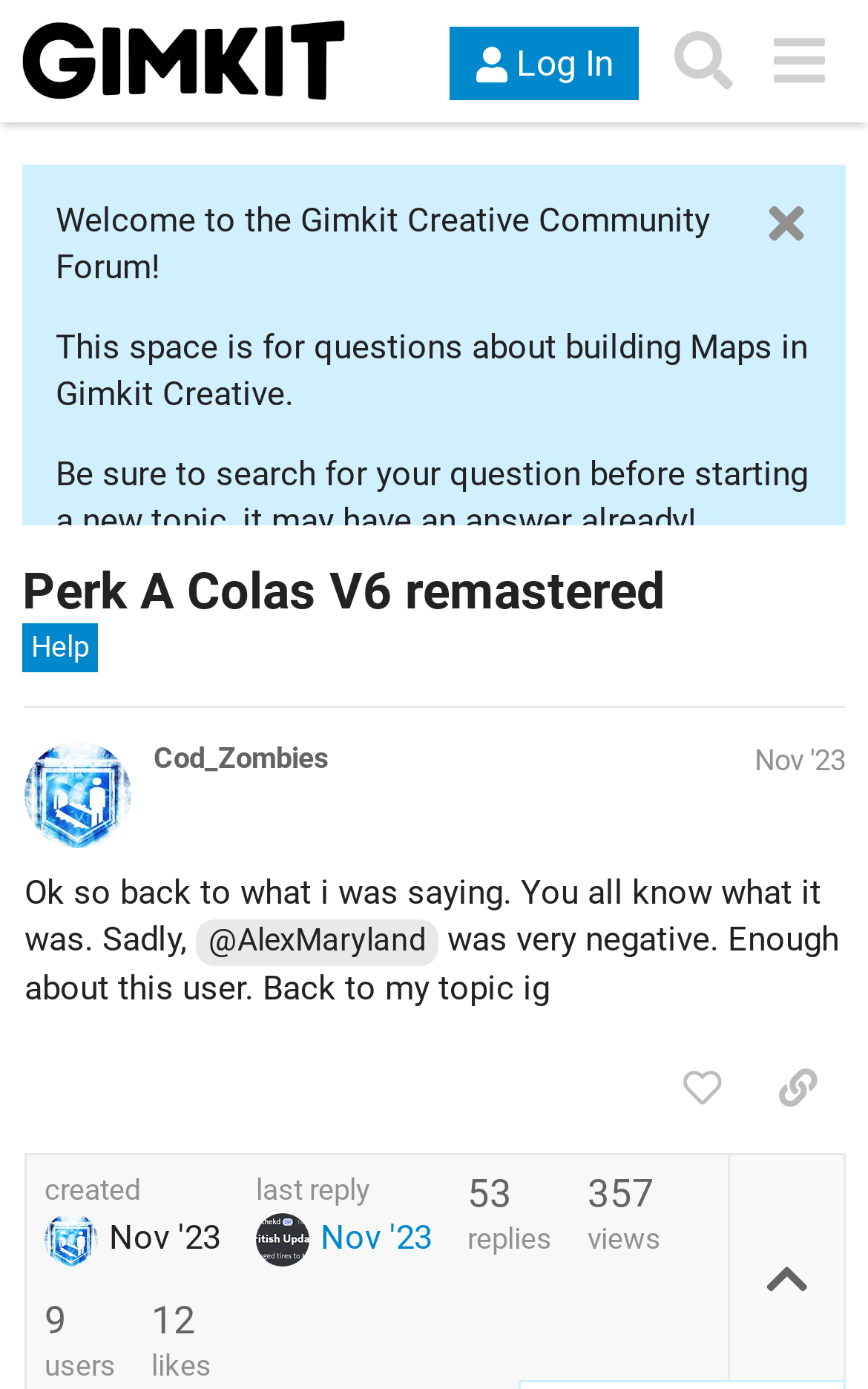Can you identify the bounding box coordinates of the clickable region needed to carry out this instruction: 'Search for a topic'? The coordinates should be four float numbers within the range of 0 to 1, stated as [left, top, right, bottom].

[0.755, 0.01, 0.865, 0.078]